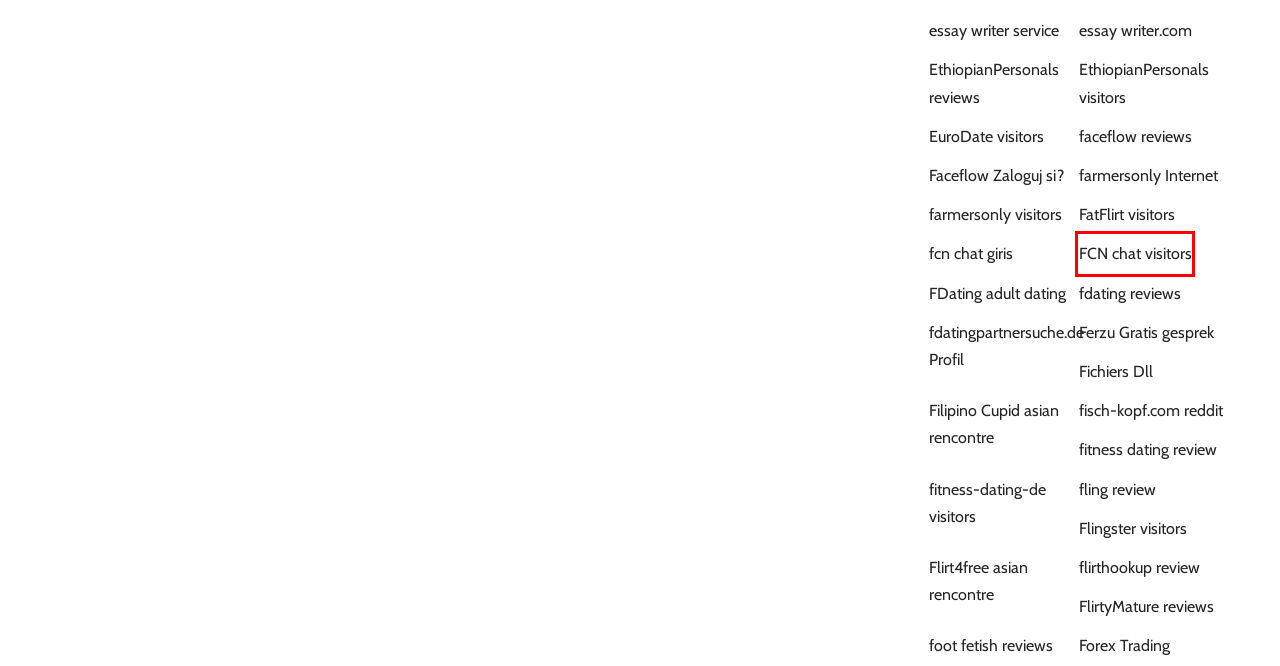Observe the webpage screenshot and focus on the red bounding box surrounding a UI element. Choose the most appropriate webpage description that corresponds to the new webpage after clicking the element in the bounding box. Here are the candidates:
A. fling review | JoyPlus
B. FatFlirt visitors | JoyPlus
C. EuroDate visitors | JoyPlus
D. fitness-dating-de visitors | JoyPlus
E. foot fetish reviews | JoyPlus
F. FCN chat visitors | JoyPlus
G. EthiopianPersonals reviews | JoyPlus
H. fdatingpartnersuche.de Profil | JoyPlus

F